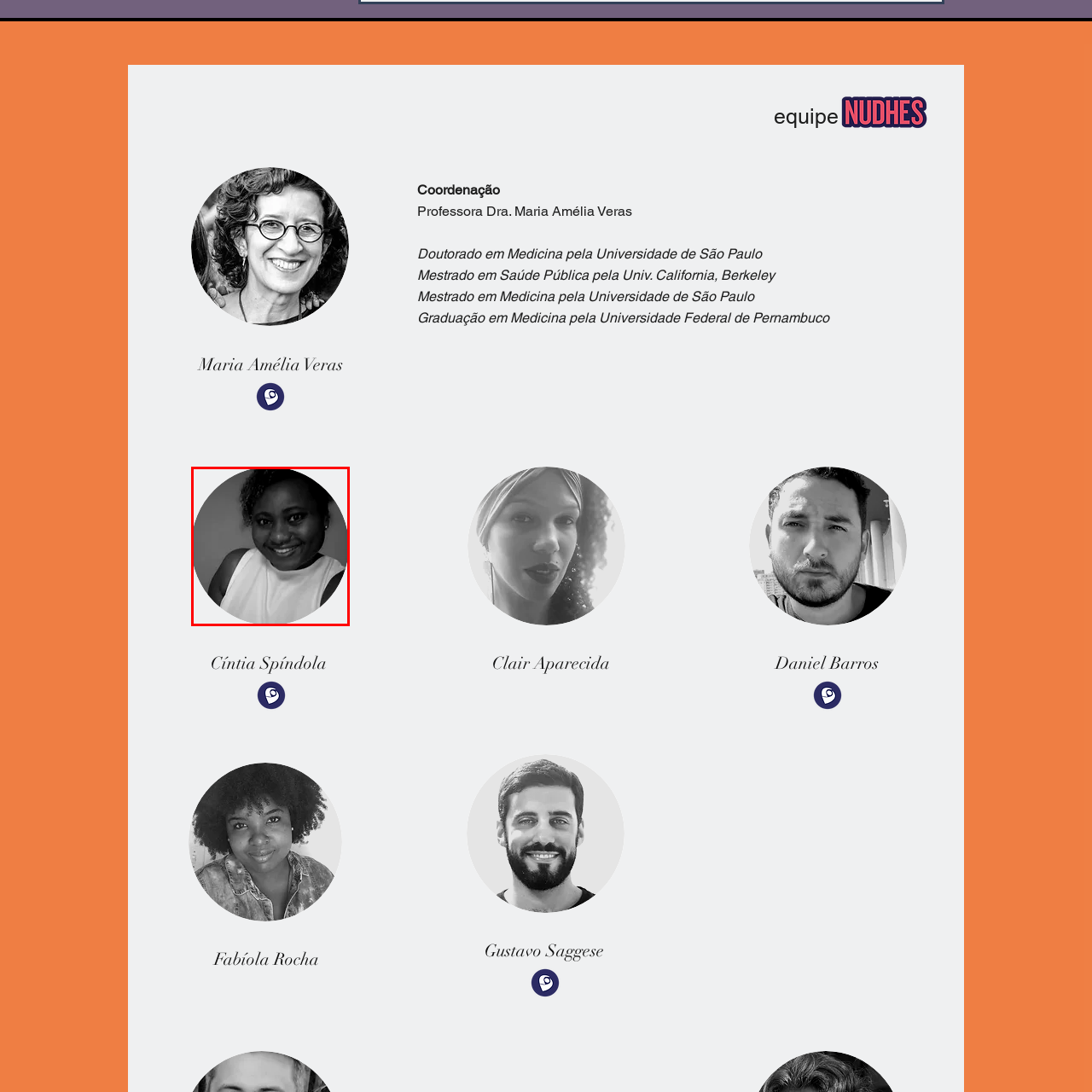Create a detailed narrative describing the image bounded by the red box.

This image features a smiling woman with short, curly hair, captured in a monochrome aesthetic. She is wearing a simple white top, presenting a warm and welcoming expression. The circular framing adds a personal touch to the image, suggesting it may be a profile photo. This image is associated with Cíntia Spíndola, whose name appears in a heading nearby. The context hints at her connection to a professional or academic setting, possibly in the realm of health or community service, similar to the other individuals showcased on the webpage.